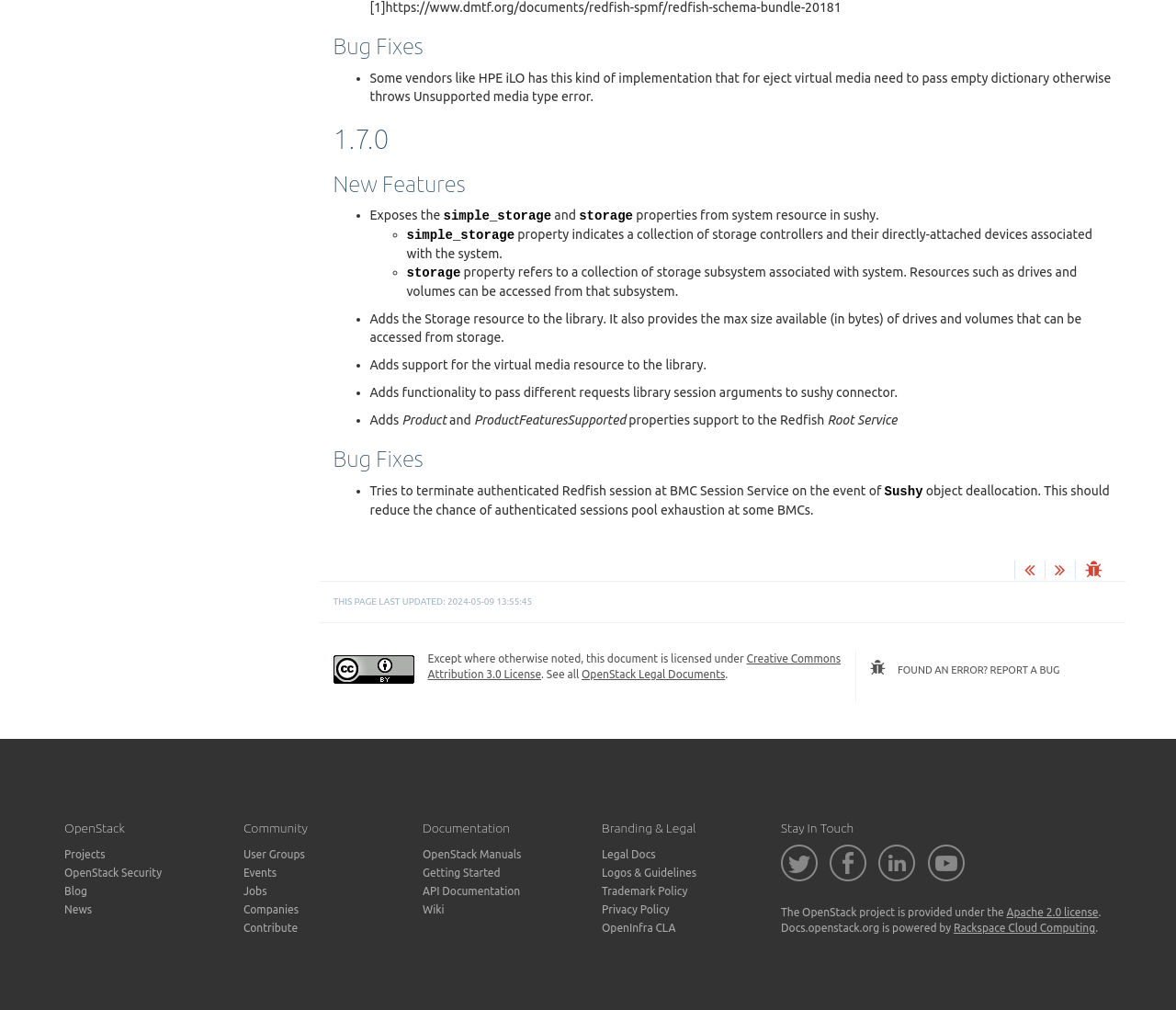What is the version number mentioned on the webpage? Observe the screenshot and provide a one-word or short phrase answer.

1.7.0